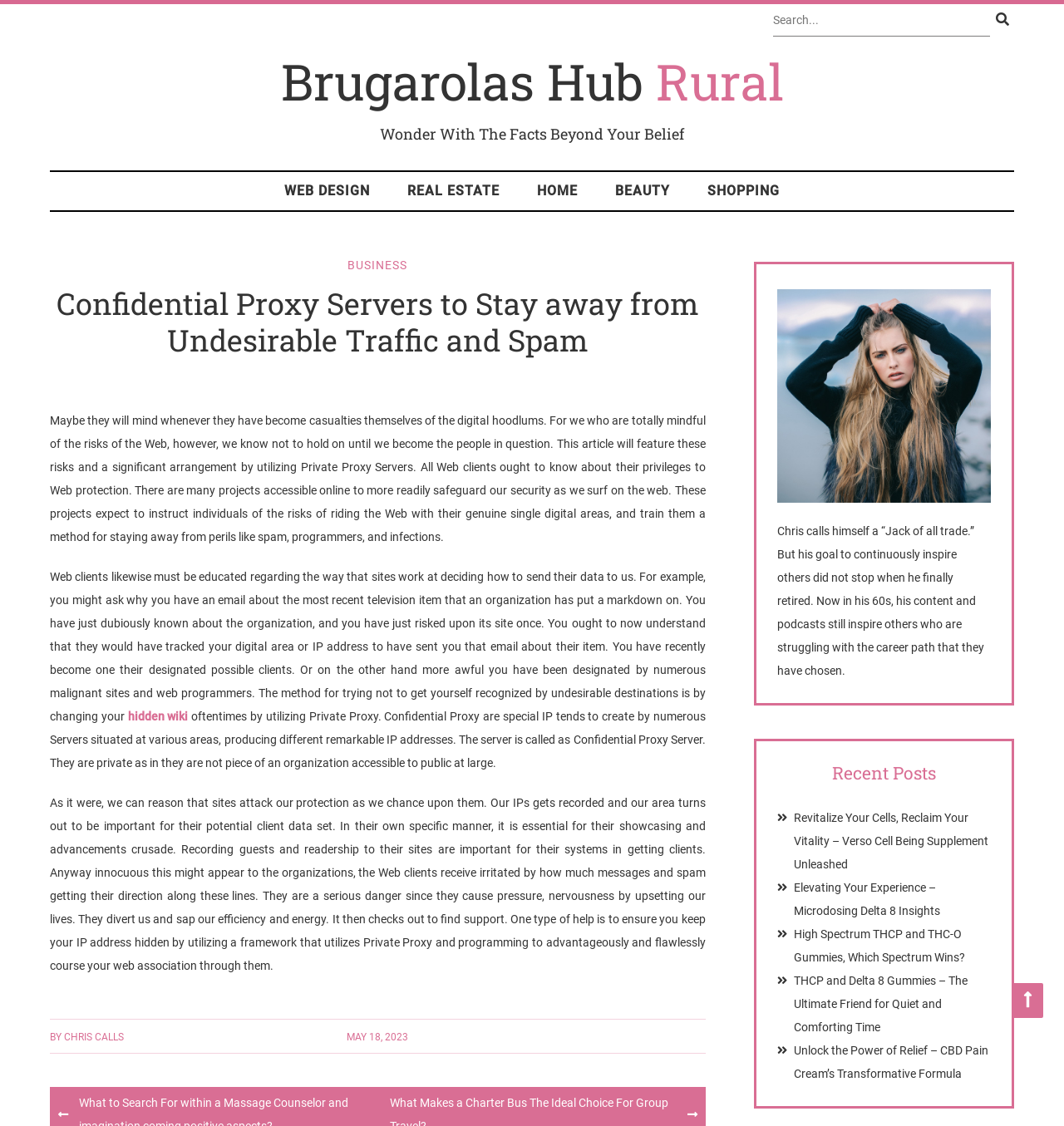Determine the bounding box coordinates of the area to click in order to meet this instruction: "Check recent posts".

[0.73, 0.677, 0.931, 0.697]